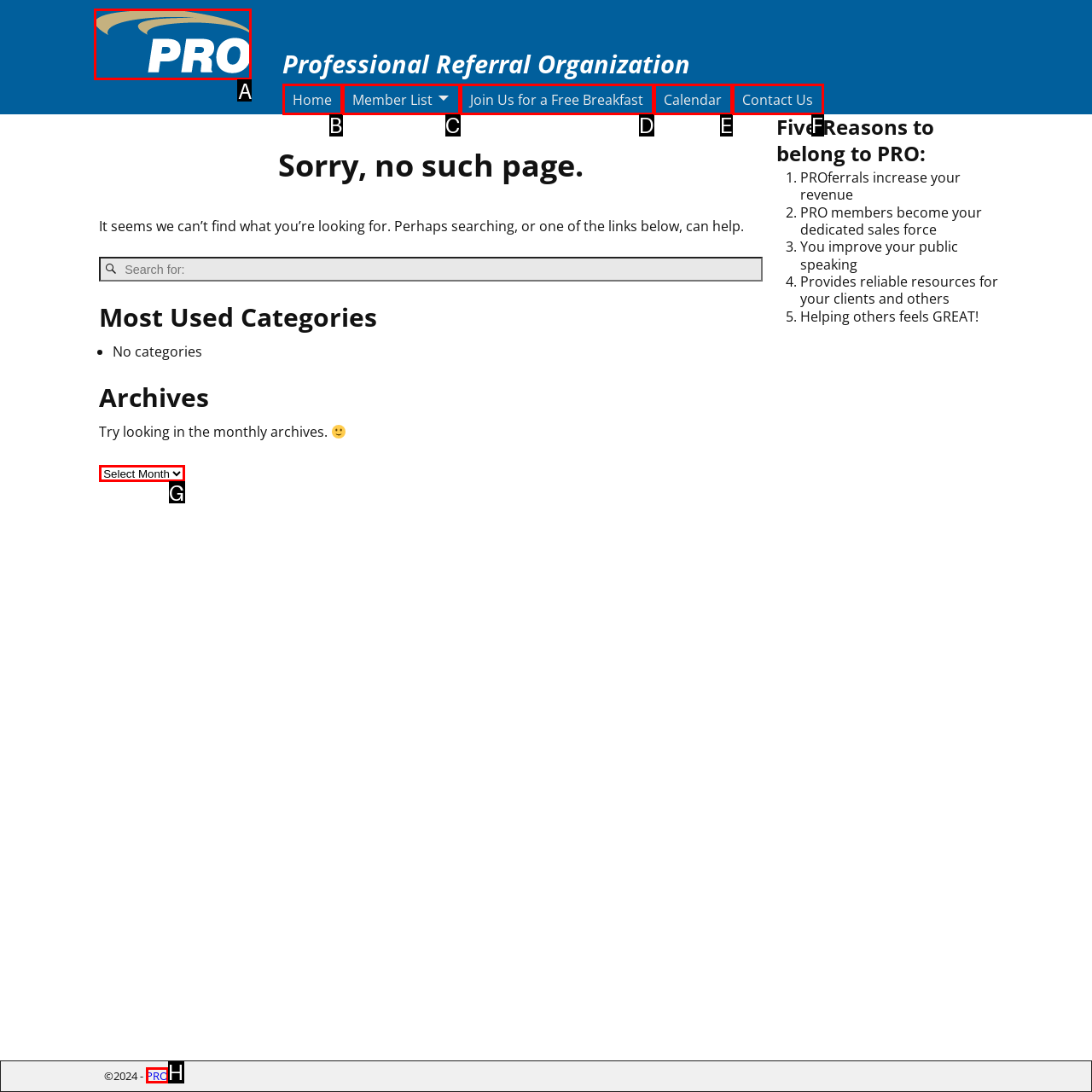Select the option that matches the description: PRO. Answer with the letter of the correct option directly.

H